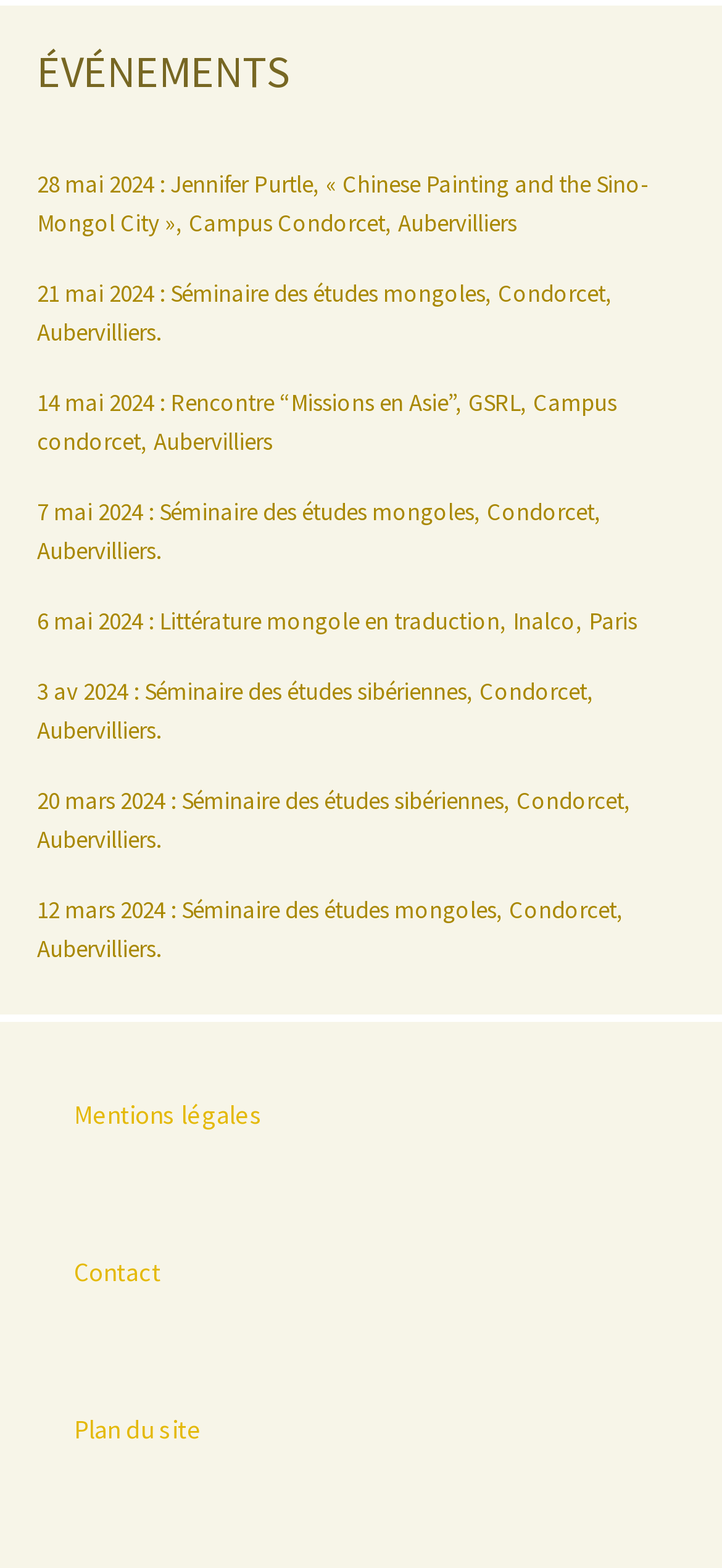What is the location of the 'Séminaire des études sibériennes' event?
Your answer should be a single word or phrase derived from the screenshot.

Condorcet, Aubervilliers